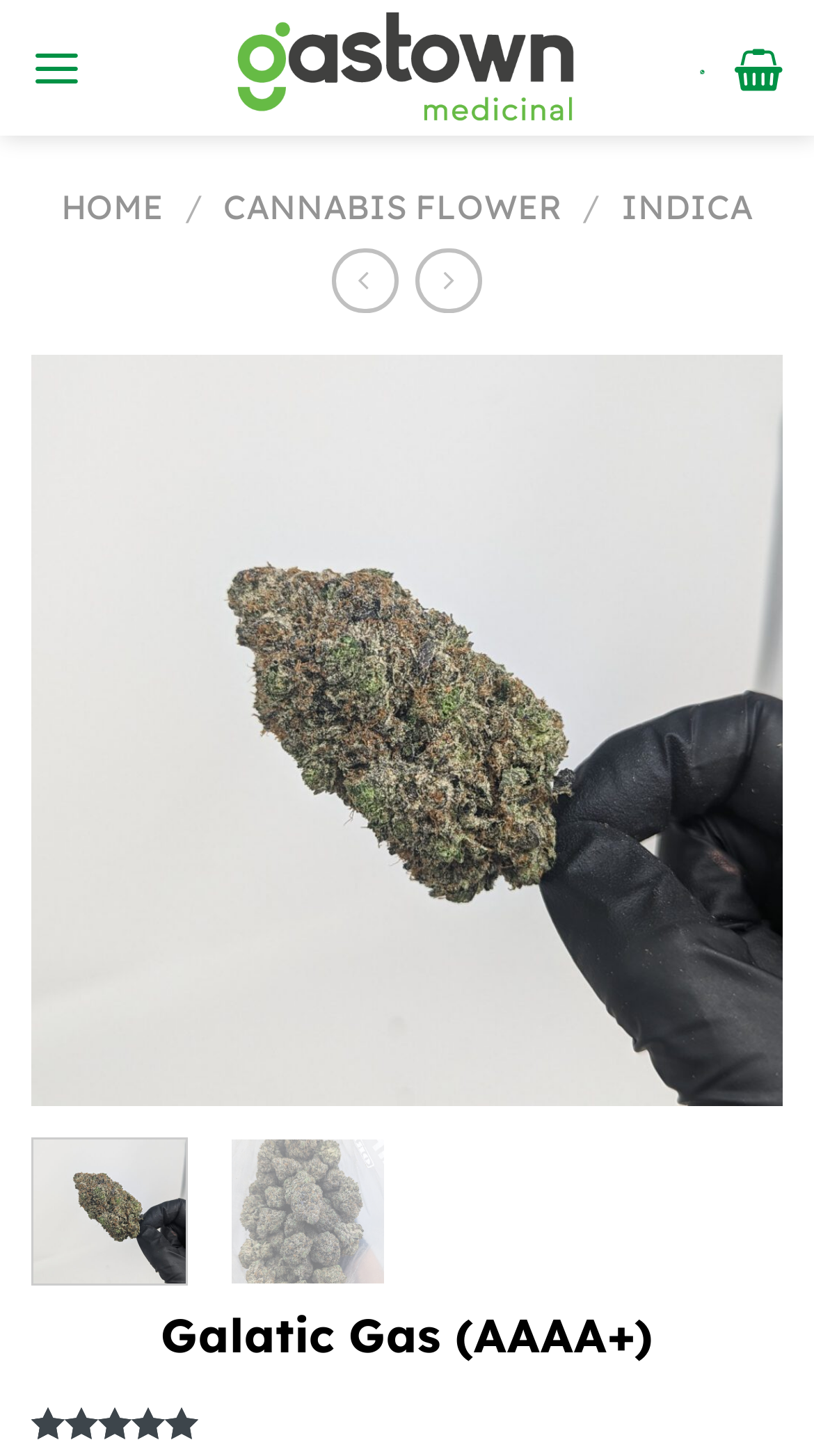Find the bounding box coordinates for the element that must be clicked to complete the instruction: "Check the rating of Galatic Gas". The coordinates should be four float numbers between 0 and 1, indicated as [left, top, right, bottom].

[0.038, 0.966, 0.962, 0.989]